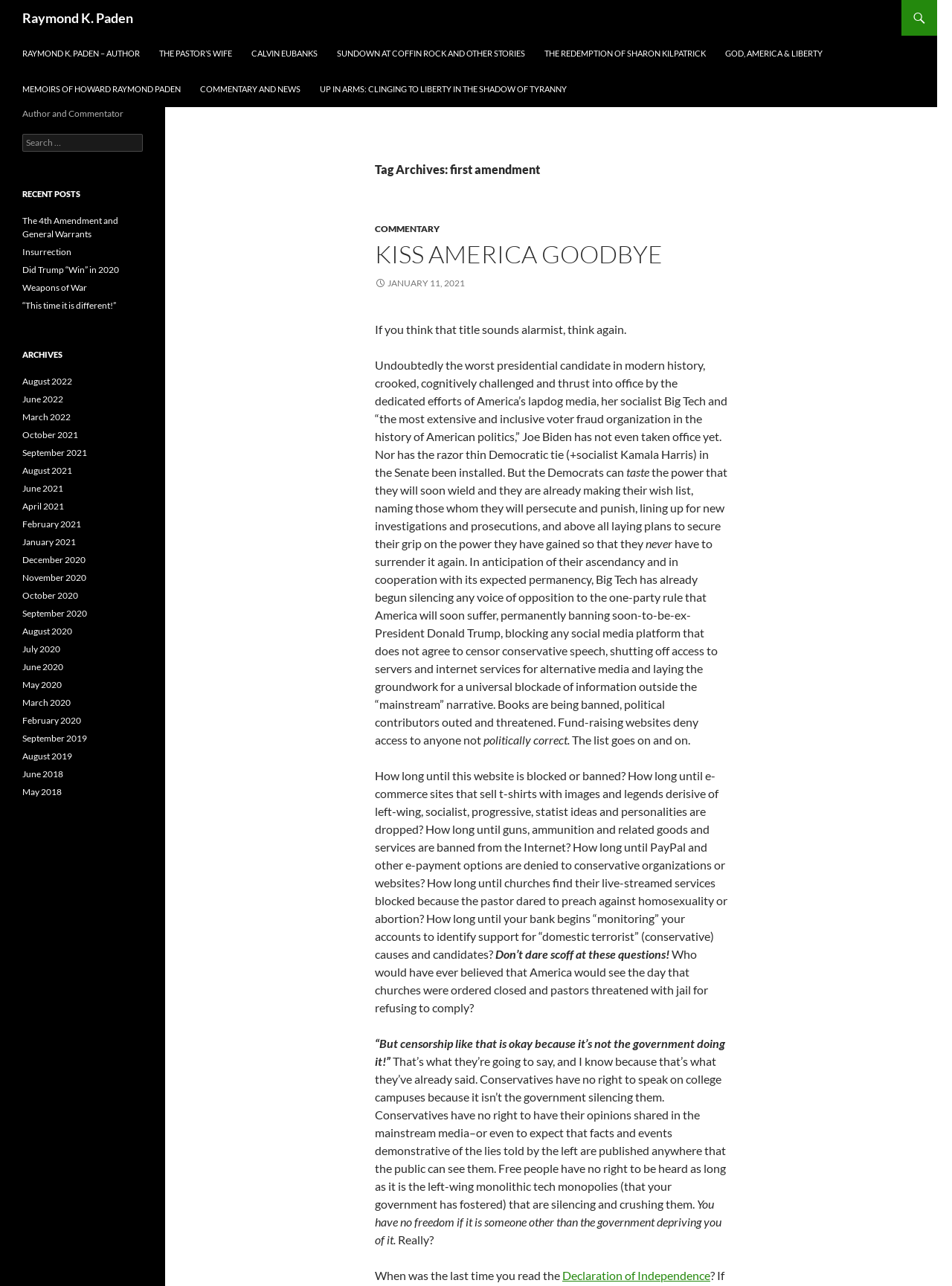Respond with a single word or phrase for the following question: 
What is the author's name?

Raymond K. Paden